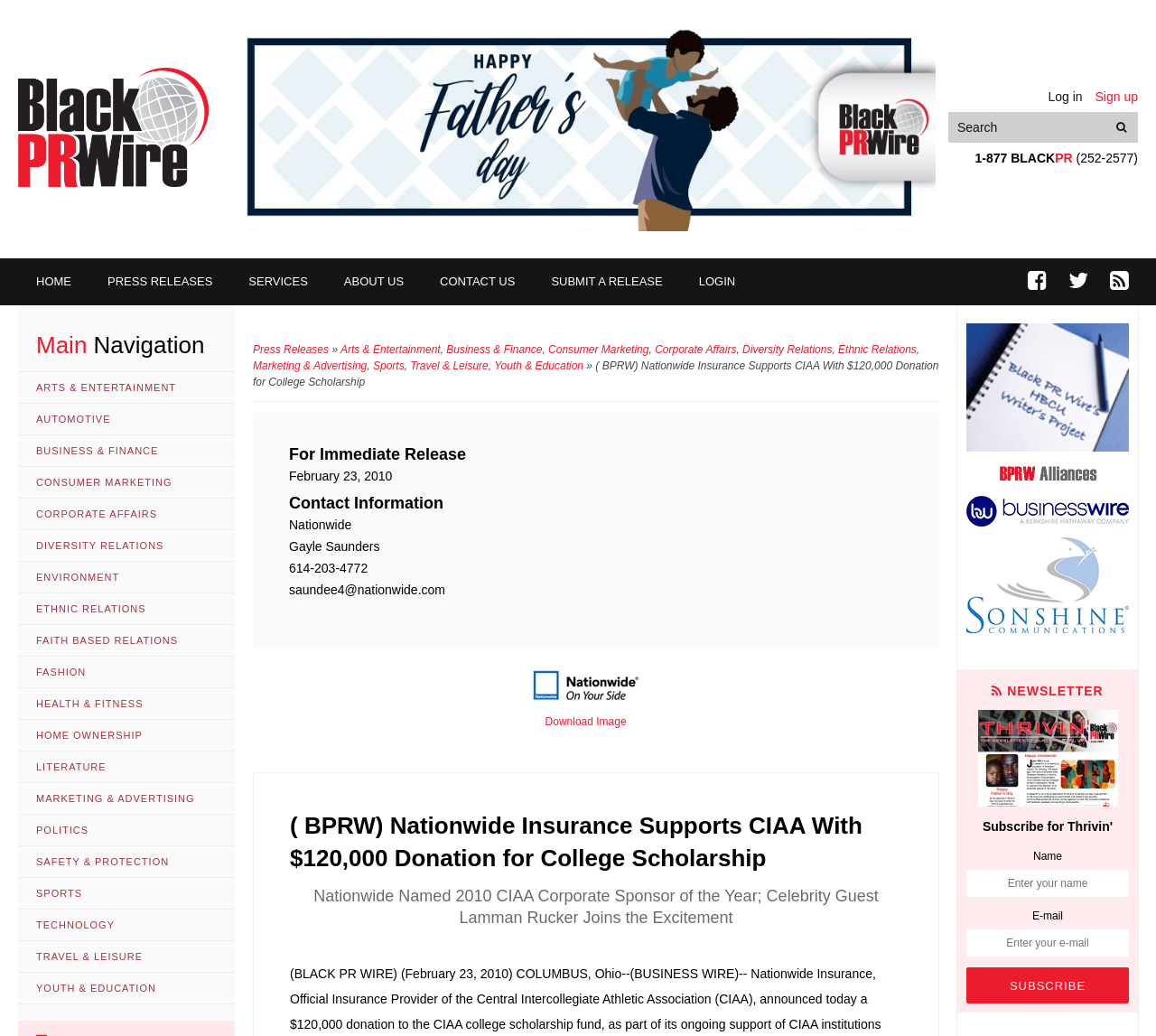Given the element description: "Arts & Entertainment", predict the bounding box coordinates of the UI element it refers to, using four float numbers between 0 and 1, i.e., [left, top, right, bottom].

[0.294, 0.331, 0.381, 0.344]